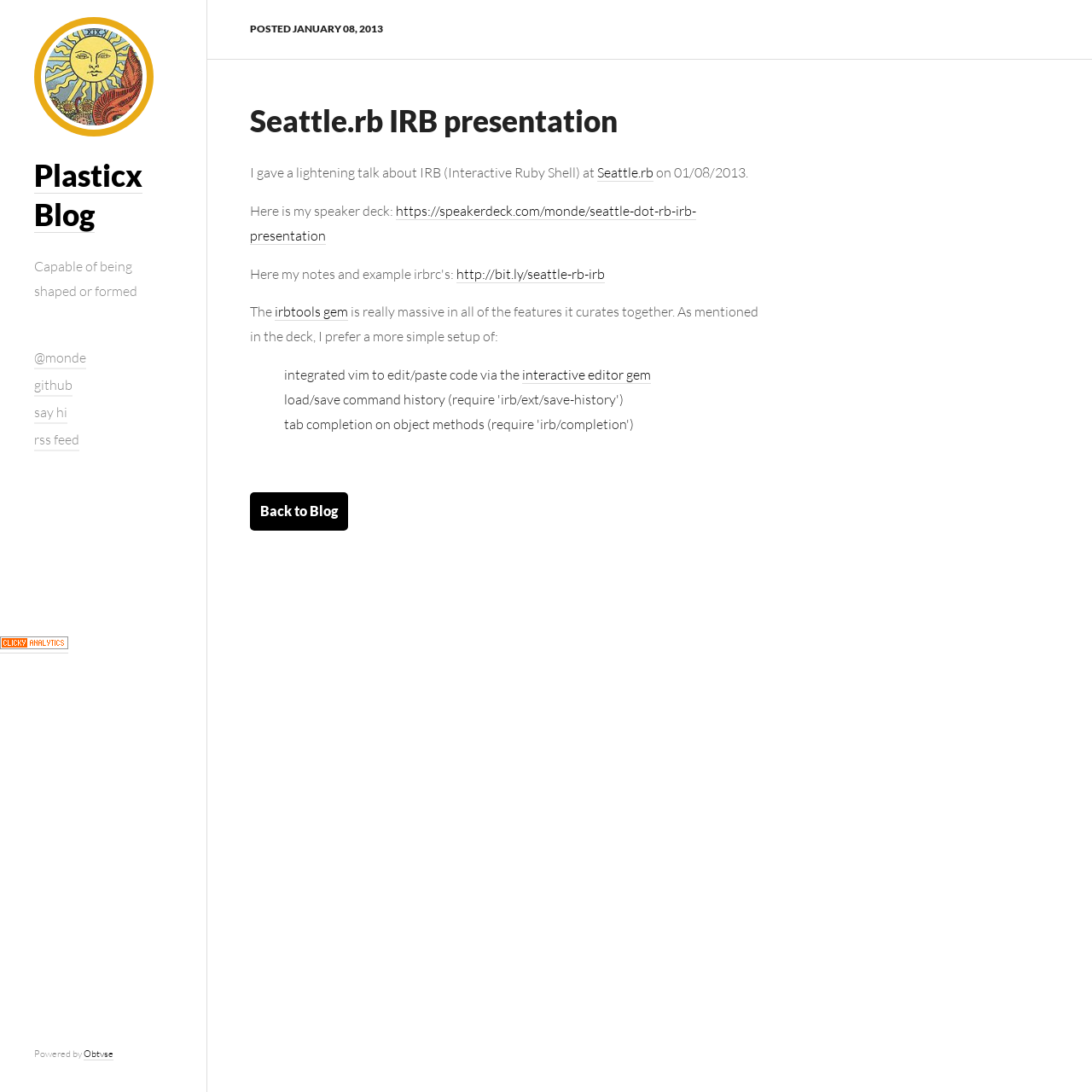Kindly respond to the following question with a single word or a brief phrase: 
What is the date of the presentation?

01/08/2013